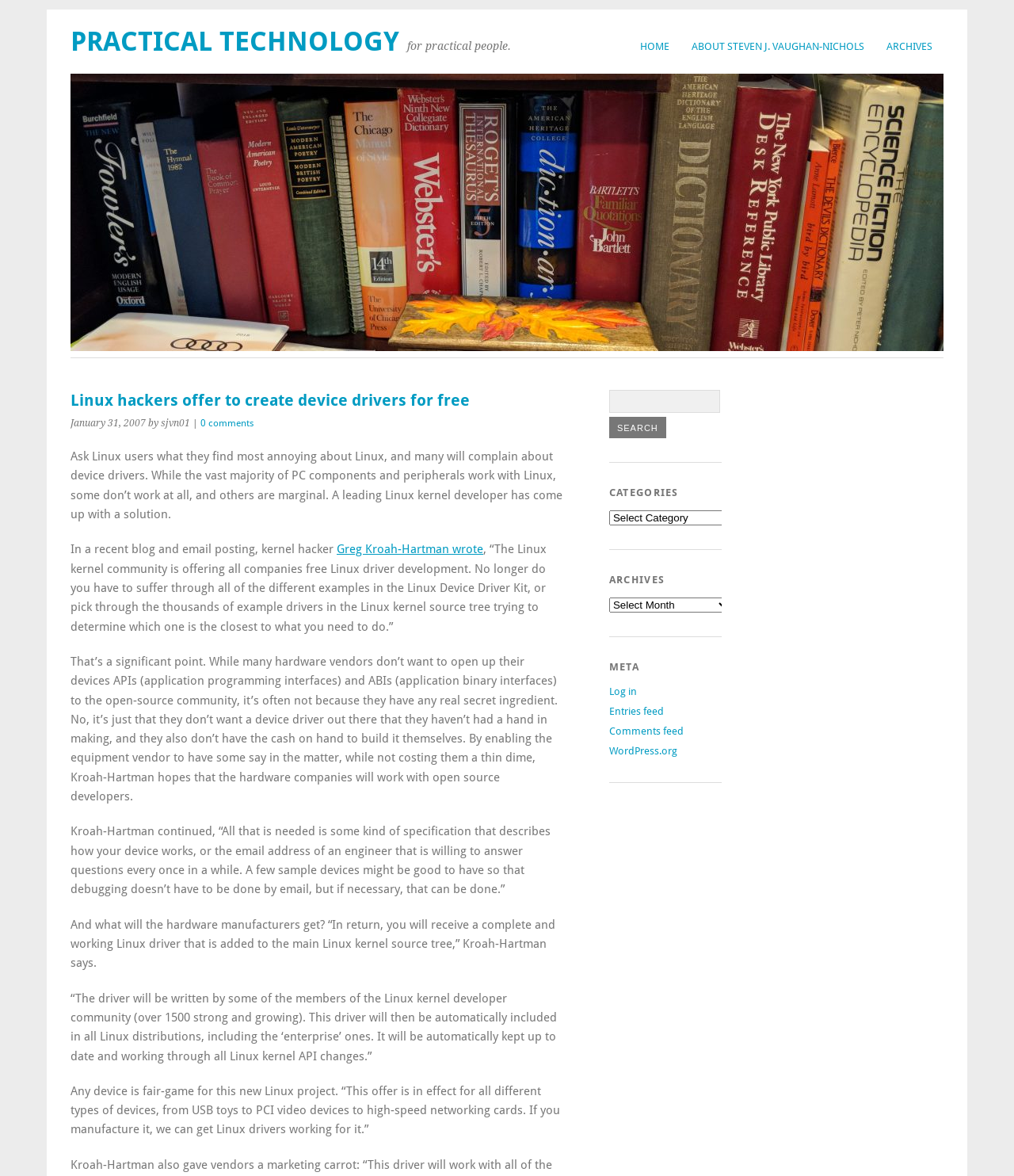What types of devices are eligible for this free Linux driver development project?
Please provide a full and detailed response to the question.

According to the webpage, this offer is in effect for all different types of devices, from USB toys to PCI video devices to high-speed networking cards, as long as the manufacturer provides some kind of specification that describes how the device works or the email address of an engineer who is willing to answer questions.